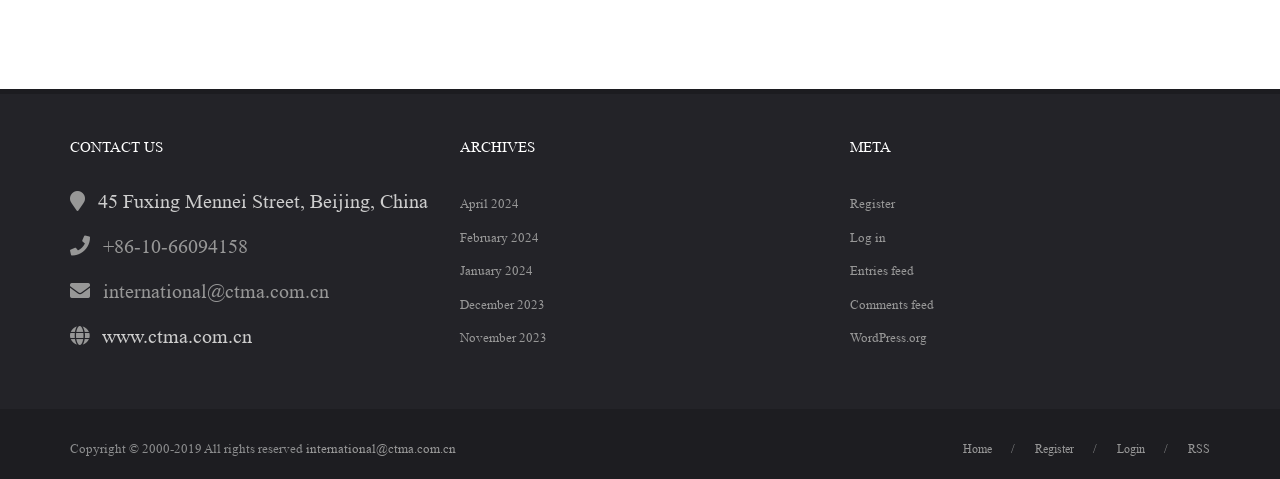Refer to the image and provide a thorough answer to this question:
What is the address of CTMA?

I found the address by looking at the static text element that contains the address information, which is '45 Fuxing Mennei Street, Beijing, China'.